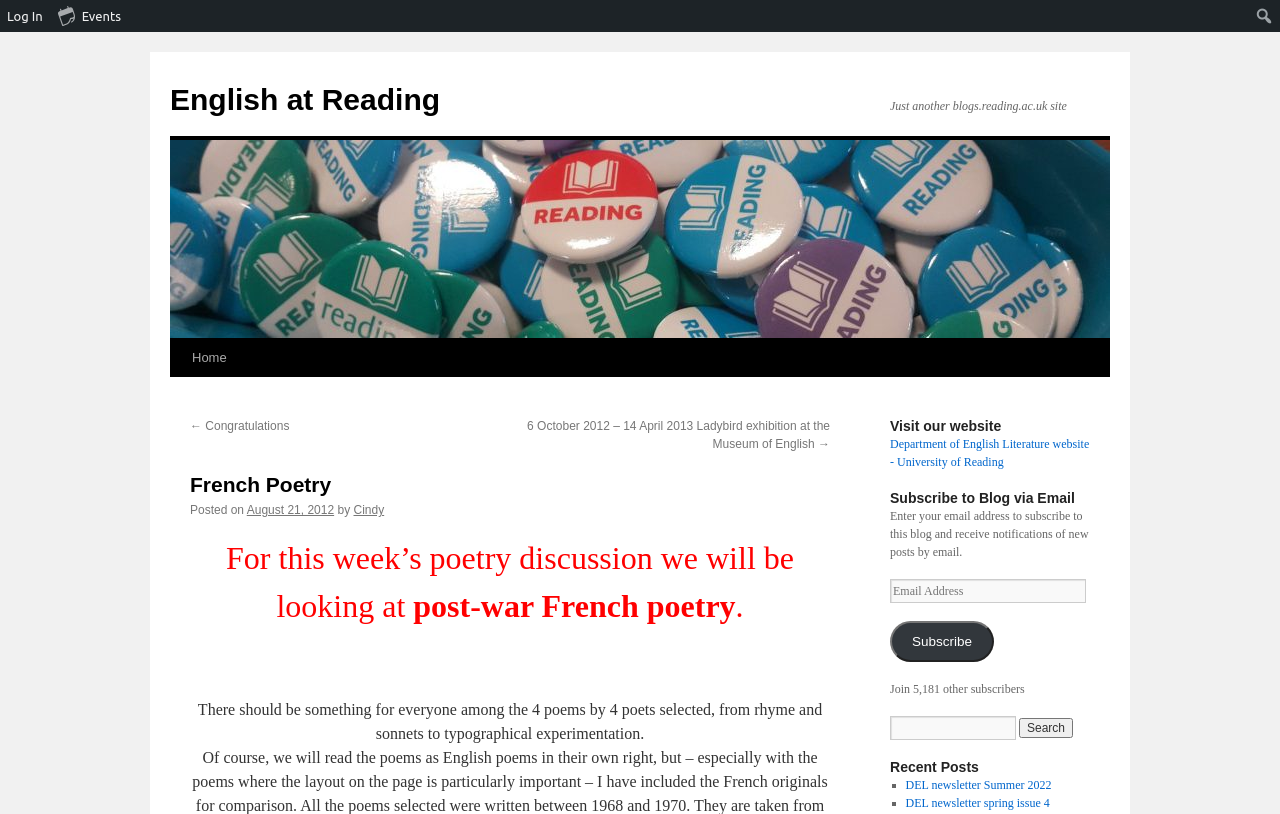Can you specify the bounding box coordinates of the area that needs to be clicked to fulfill the following instruction: "Search the blog"?

[0.695, 0.88, 0.794, 0.909]